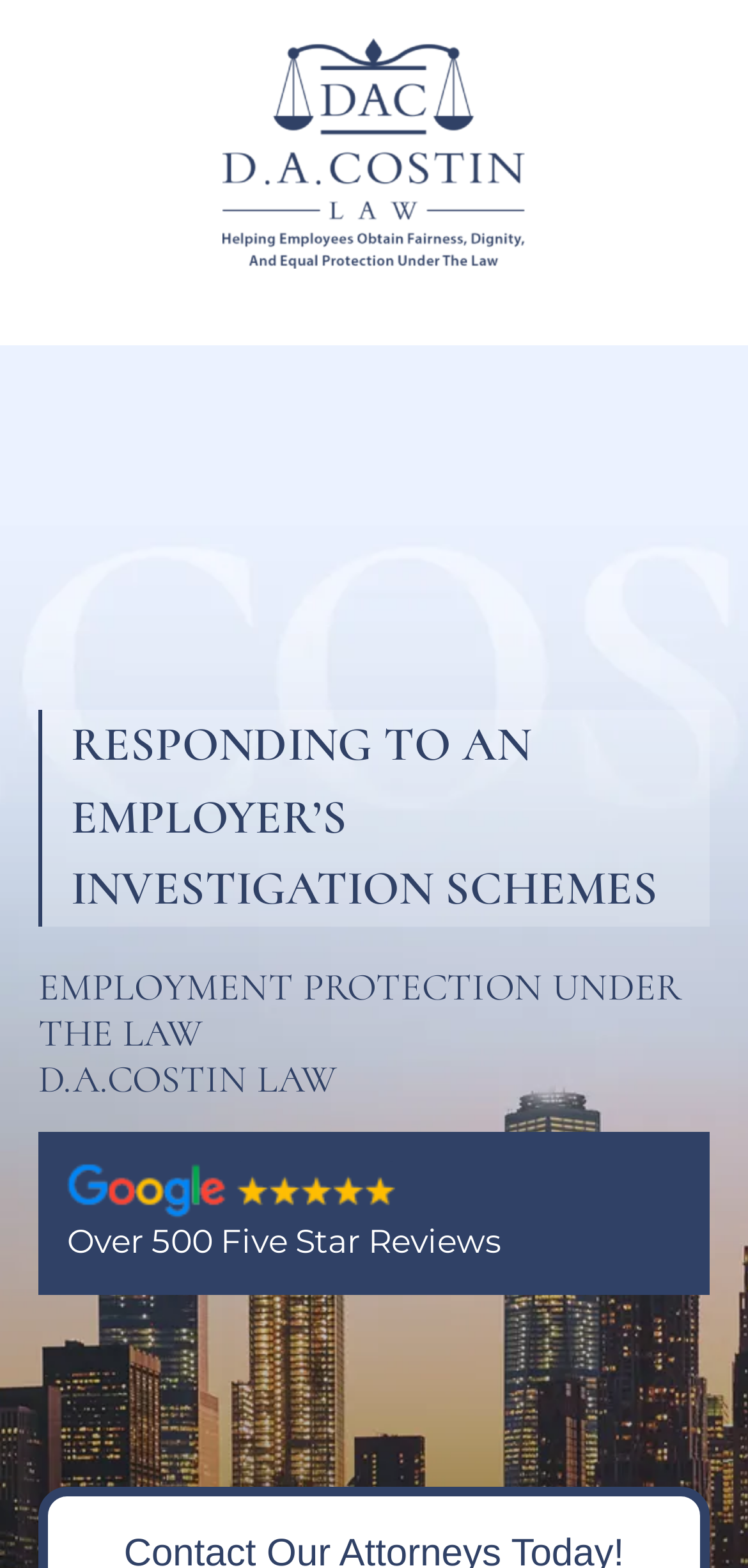Identify the main heading from the webpage and provide its text content.

RESPONDING TO AN EMPLOYER’S INVESTIGATION SCHEMES